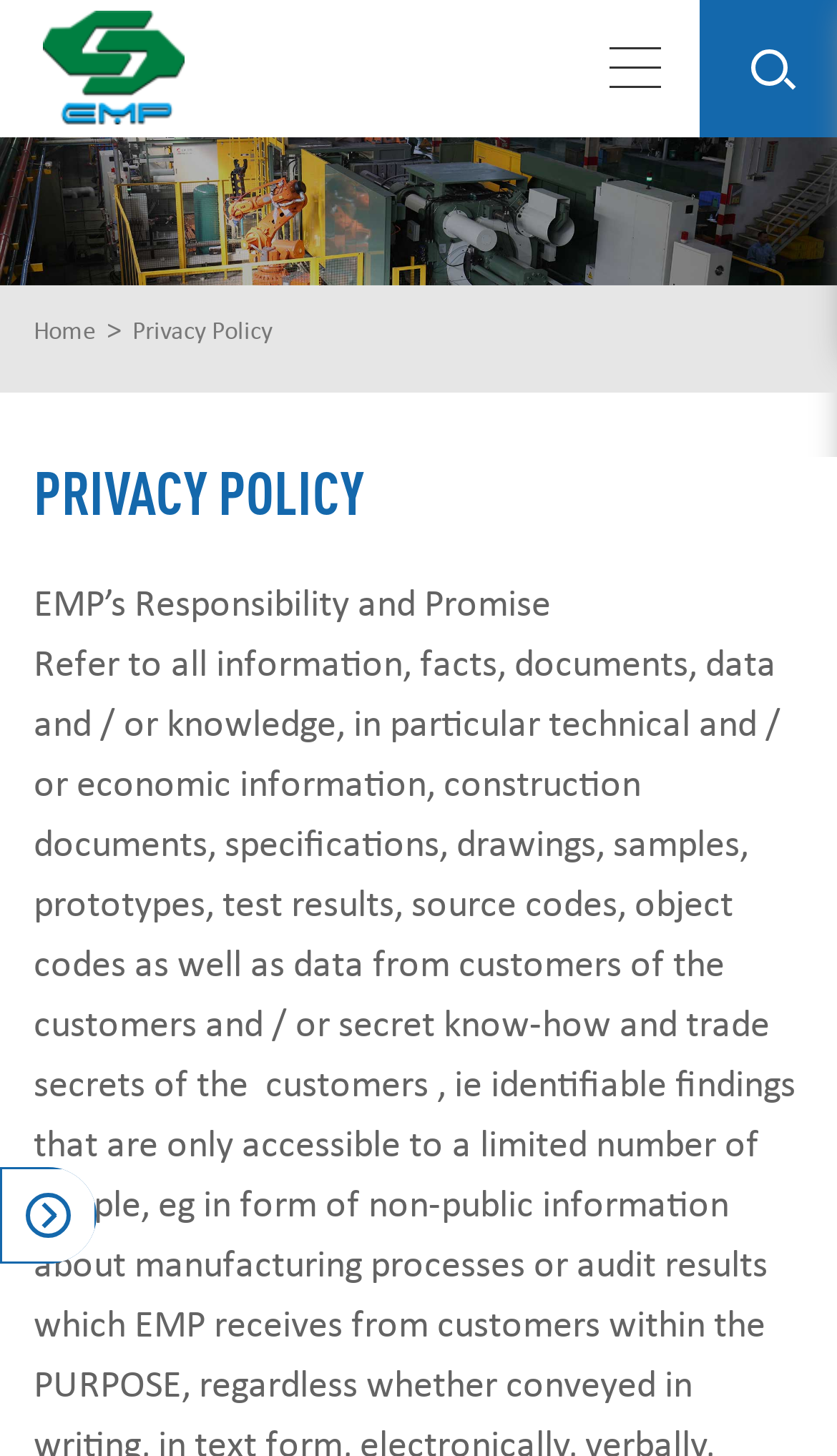Please study the image and answer the question comprehensively:
What is the subtitle of the webpage?

The subtitle of the webpage is 'EMP’s Responsibility and Promise', which is written in a static text element below the main heading 'PRIVACY POLICY'.